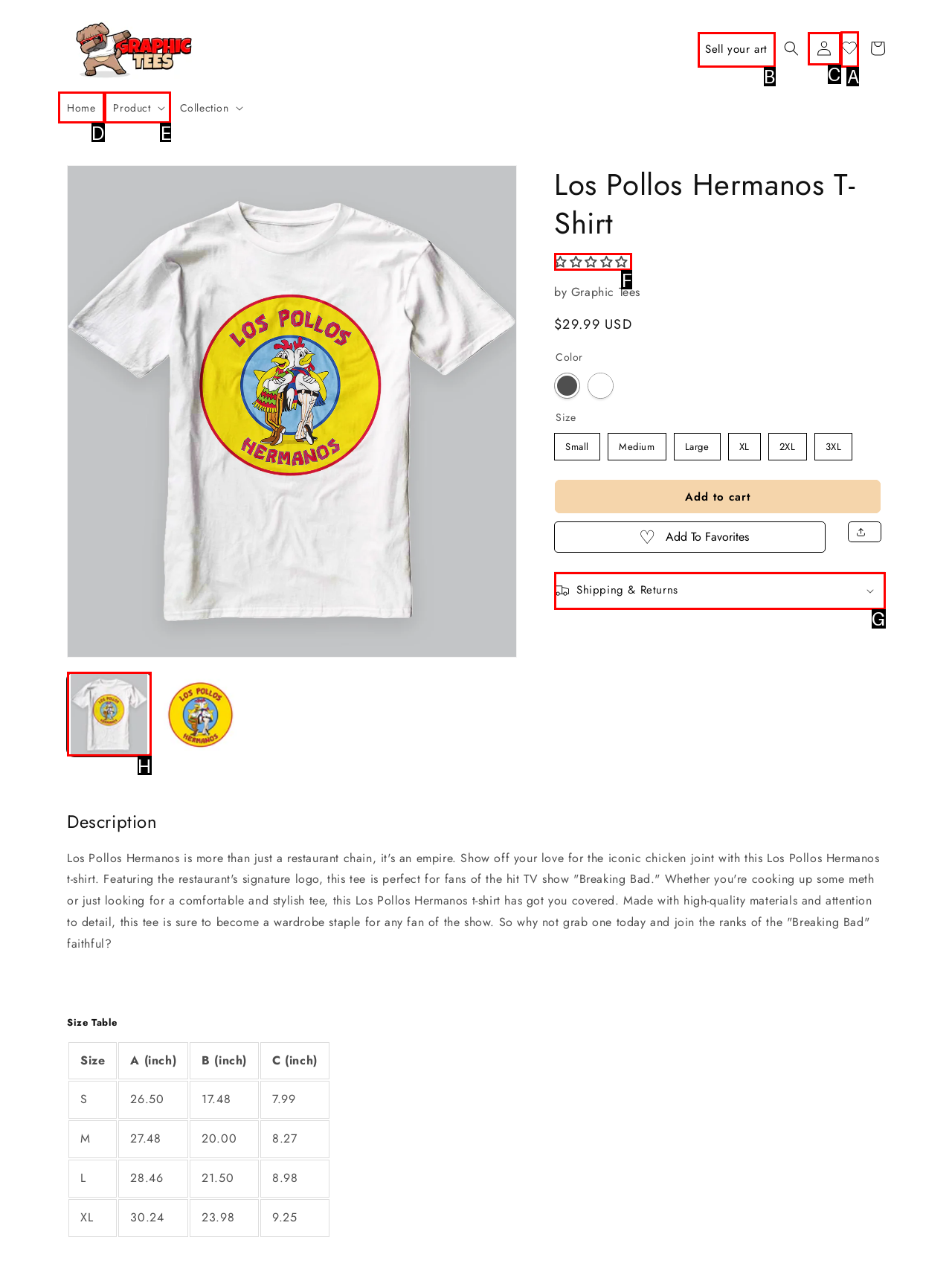Given the instruction: Open wishlist, which HTML element should you click on?
Answer with the letter that corresponds to the correct option from the choices available.

A